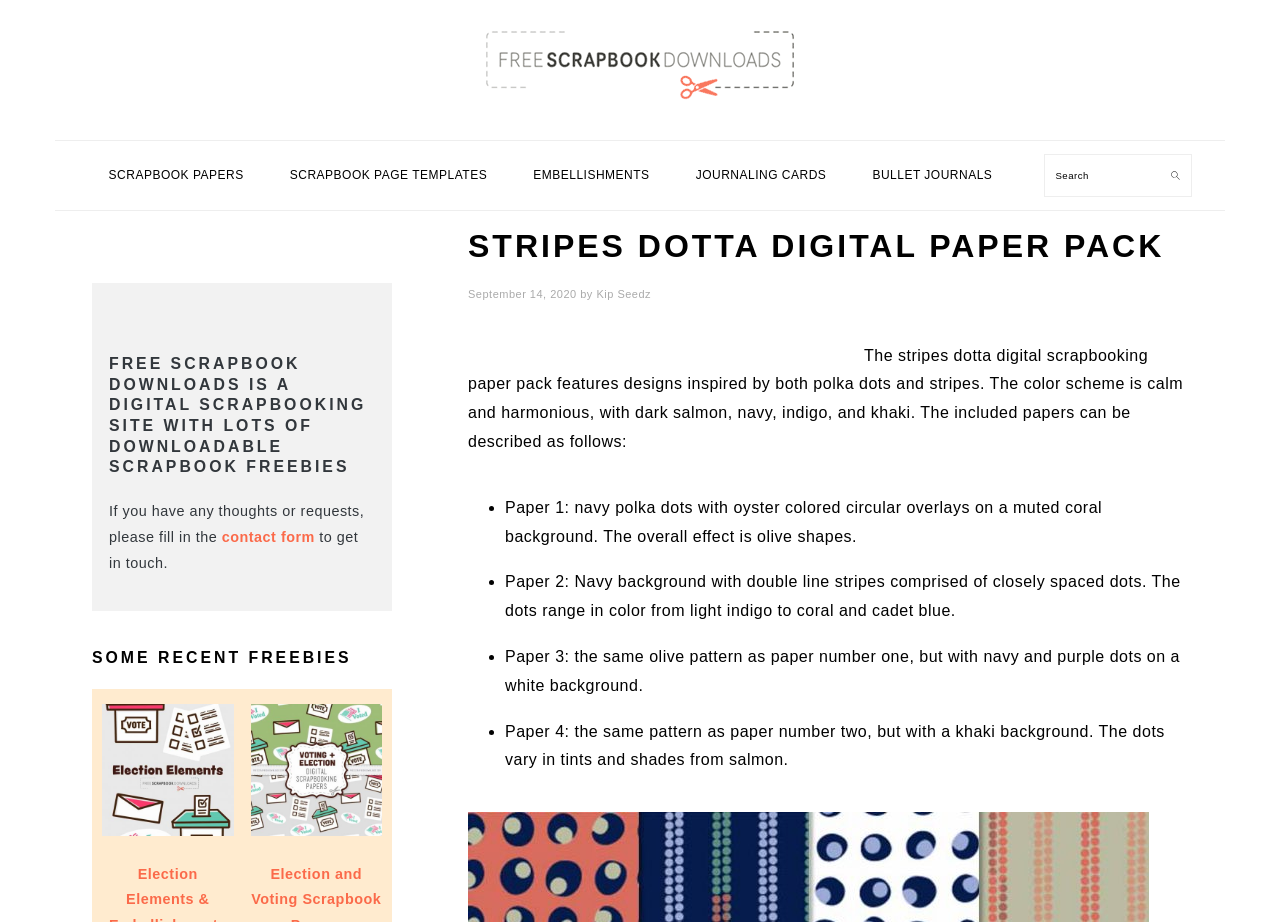Could you indicate the bounding box coordinates of the region to click in order to complete this instruction: "Search for scrapbook papers".

[0.816, 0.167, 0.932, 0.214]